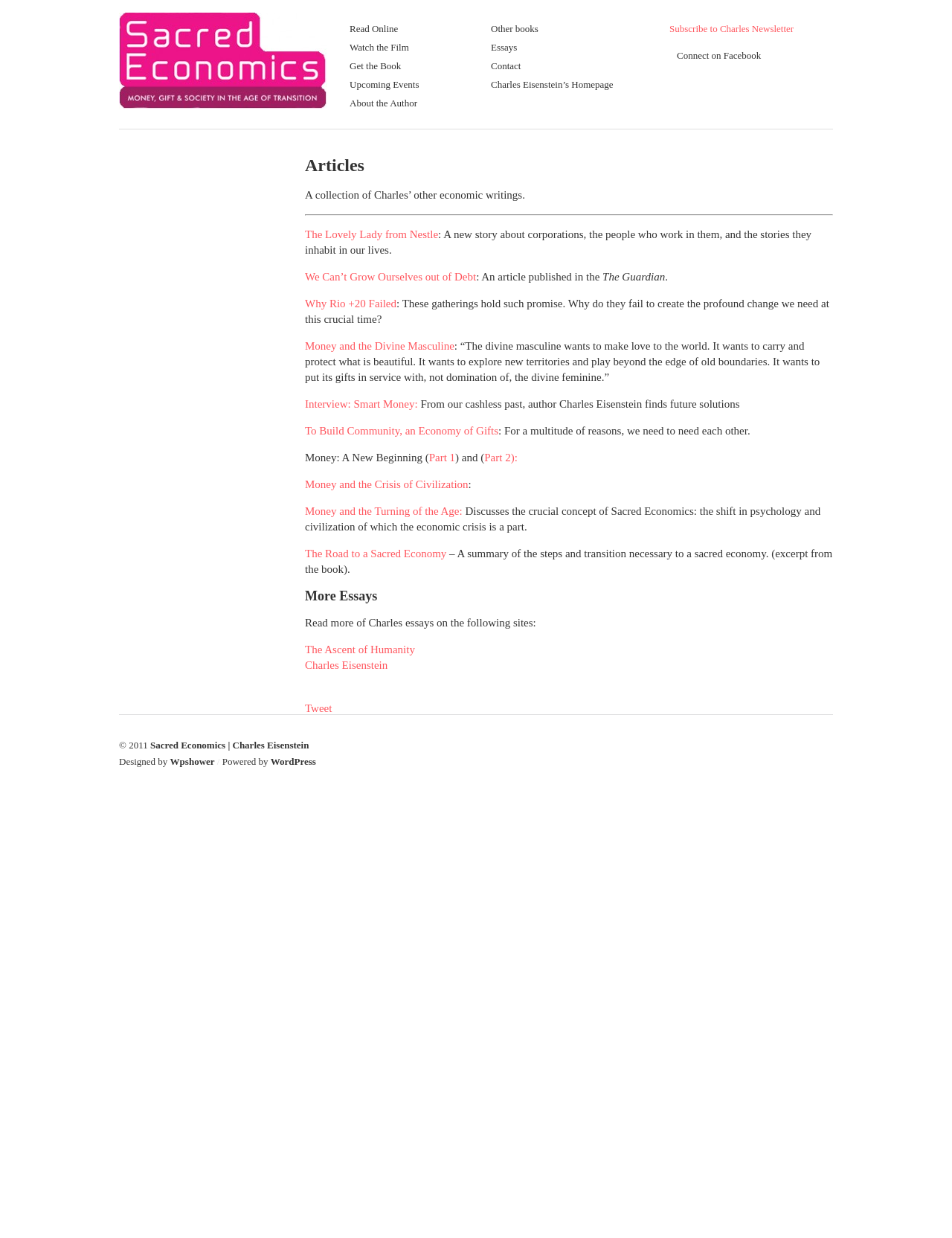Find the bounding box coordinates for the area that must be clicked to perform this action: "Read the article 'The Lovely Lady from Nestle'".

[0.32, 0.185, 0.46, 0.194]